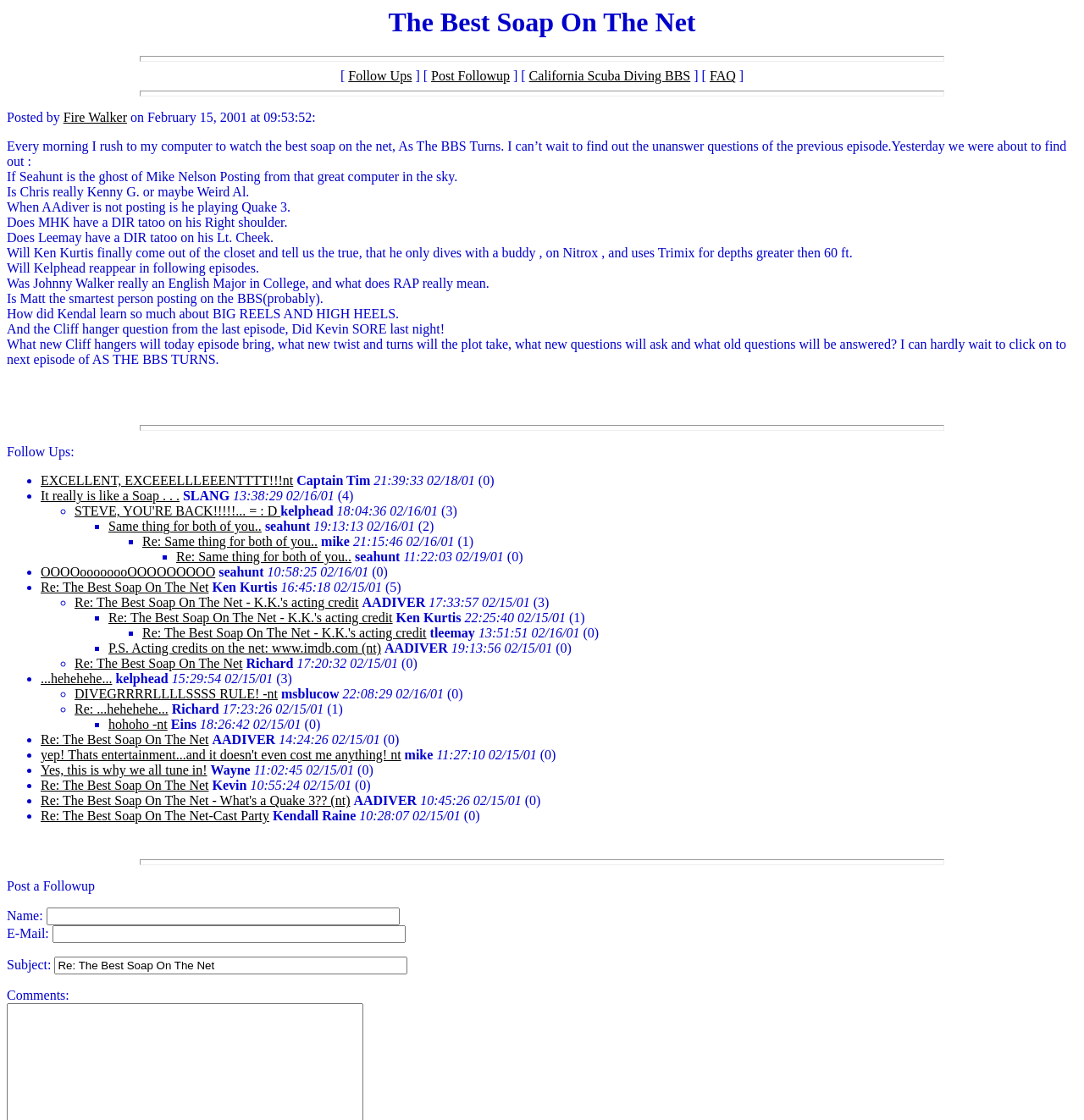Use the information in the screenshot to answer the question comprehensively: What is the name of the soap opera being discussed?

The question can be answered by reading the text content of the webpage, specifically the sentence 'Every morning I rush to my computer to watch the best soap on the net, As The BBS Turns.'